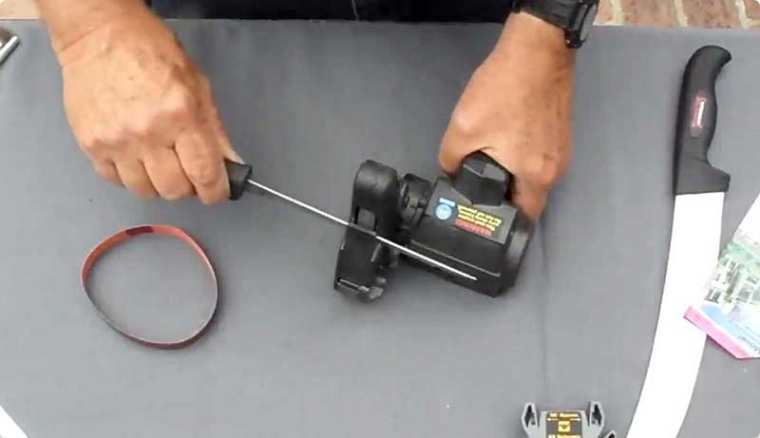Please reply to the following question using a single word or phrase: 
Is the red sharpening band being used?

No